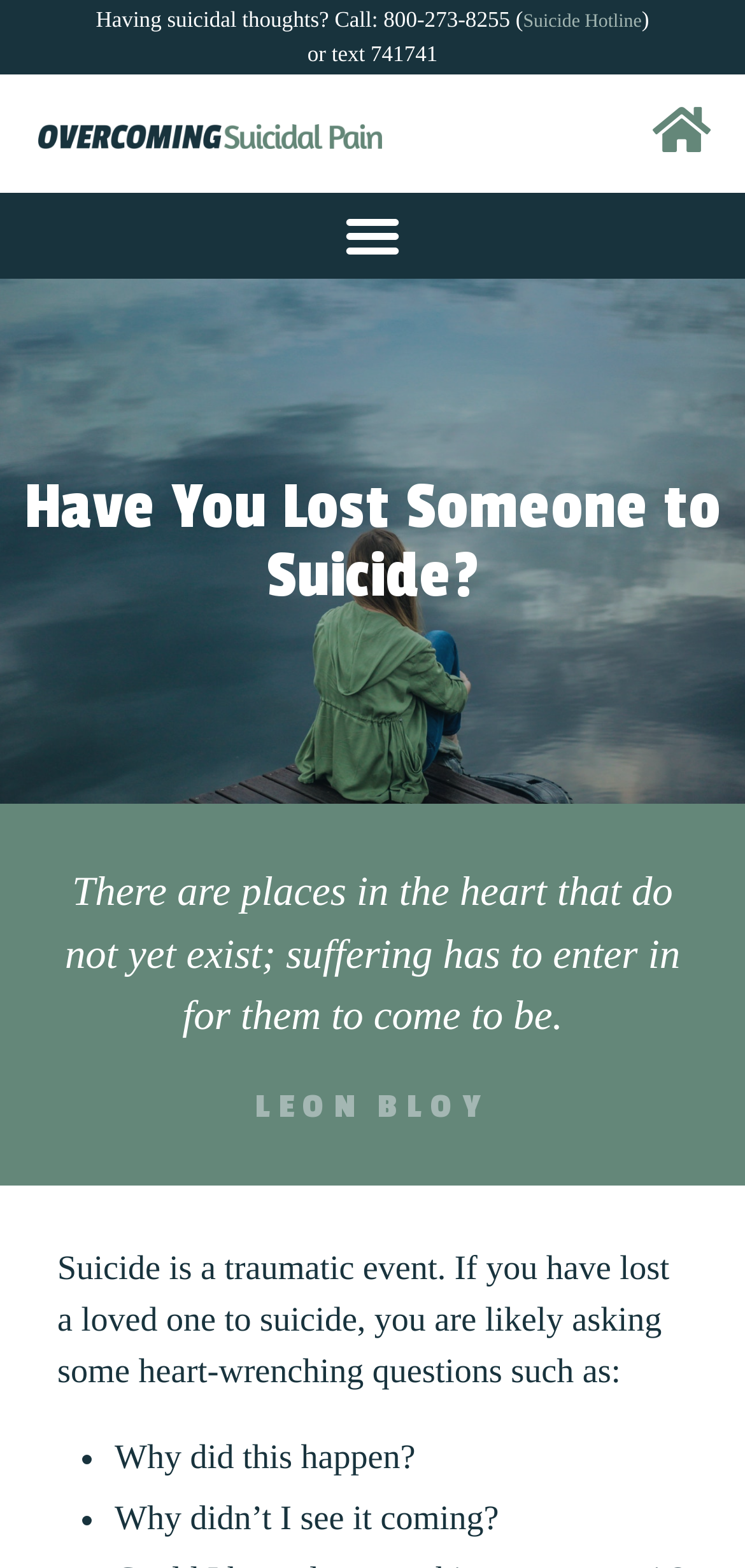Provide the bounding box coordinates of the HTML element described as: "Suicide Hotline". The bounding box coordinates should be four float numbers between 0 and 1, i.e., [left, top, right, bottom].

[0.702, 0.007, 0.861, 0.021]